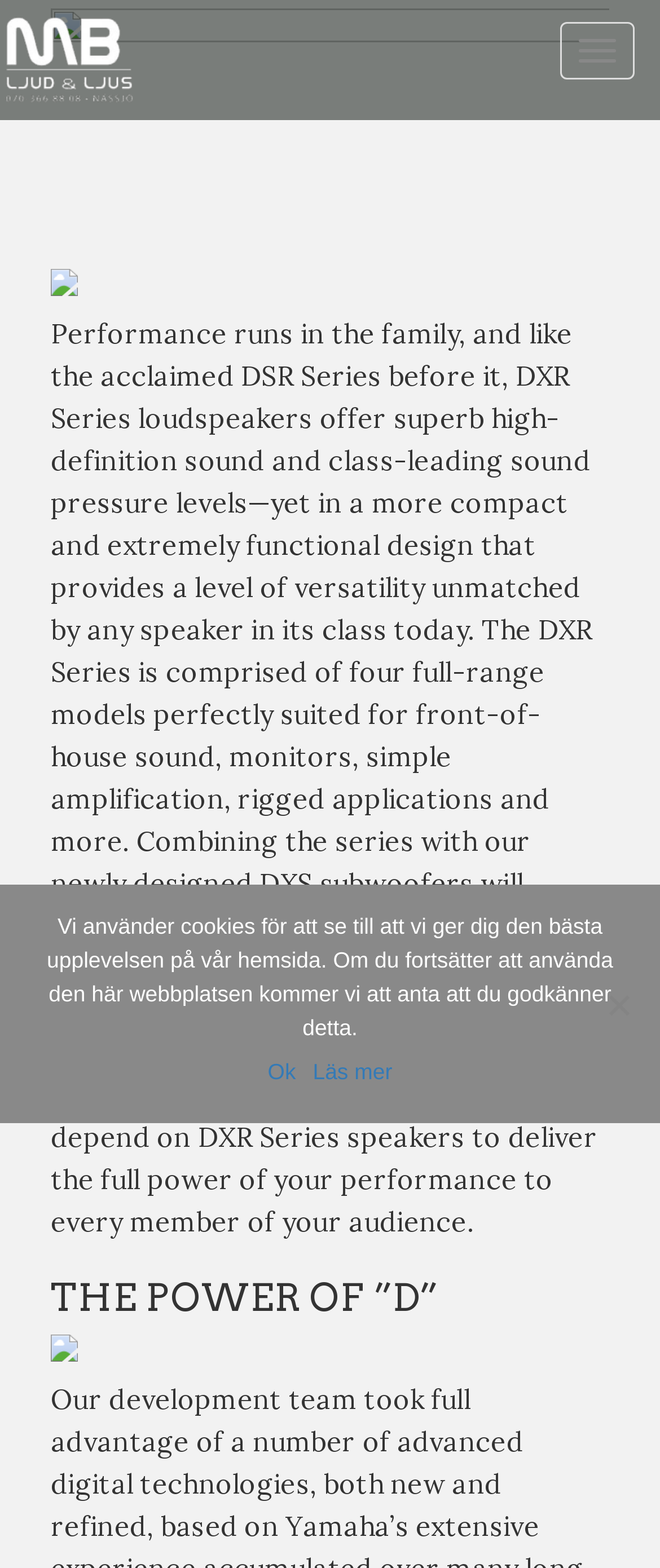Answer with a single word or phrase: 
How many full-range models are in the DXR Series?

four